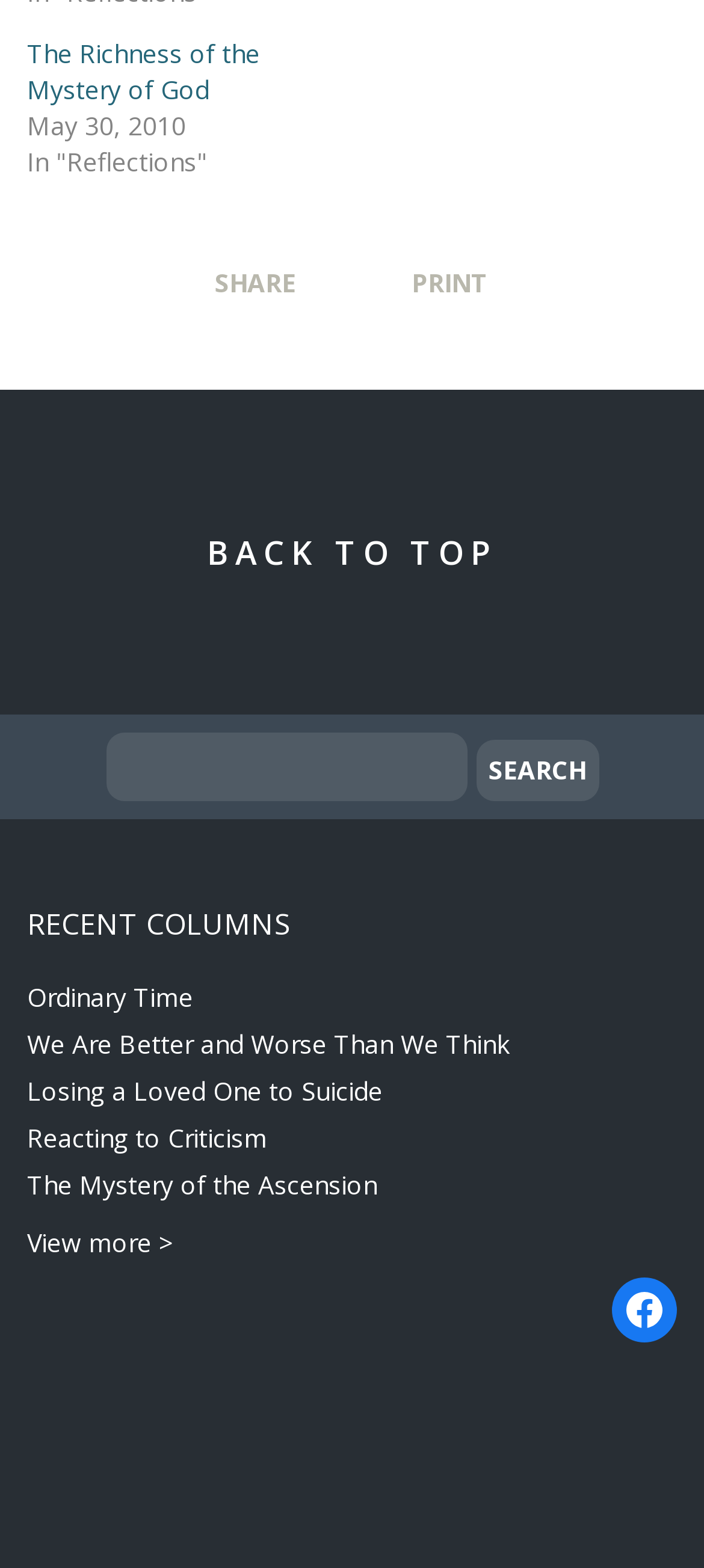Find the bounding box coordinates for the area that must be clicked to perform this action: "Click the 'BACK TO TOP' link".

[0.294, 0.338, 0.706, 0.366]